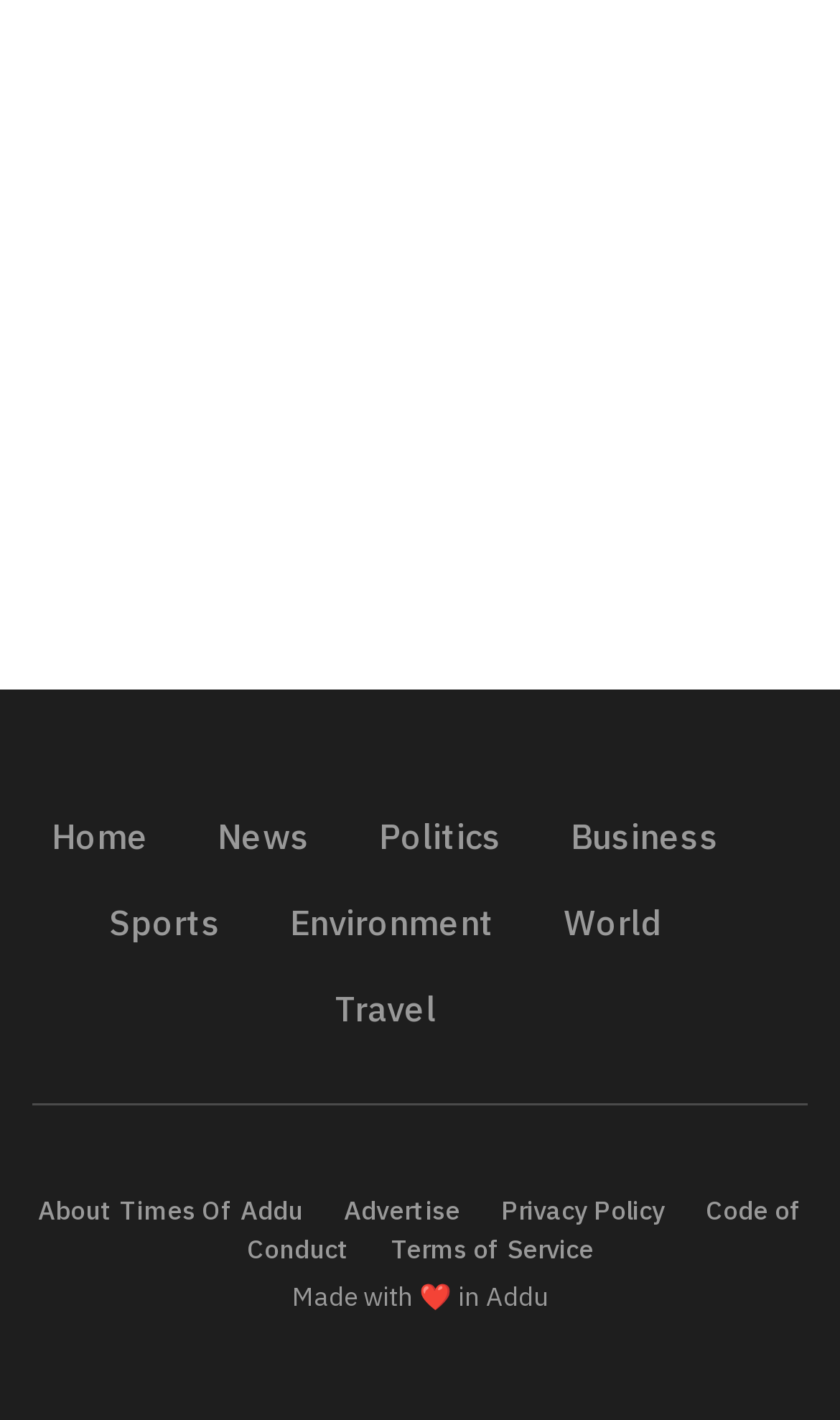Identify the bounding box coordinates of the clickable region required to complete the instruction: "read news". The coordinates should be given as four float numbers within the range of 0 and 1, i.e., [left, top, right, bottom].

[0.259, 0.559, 0.41, 0.619]